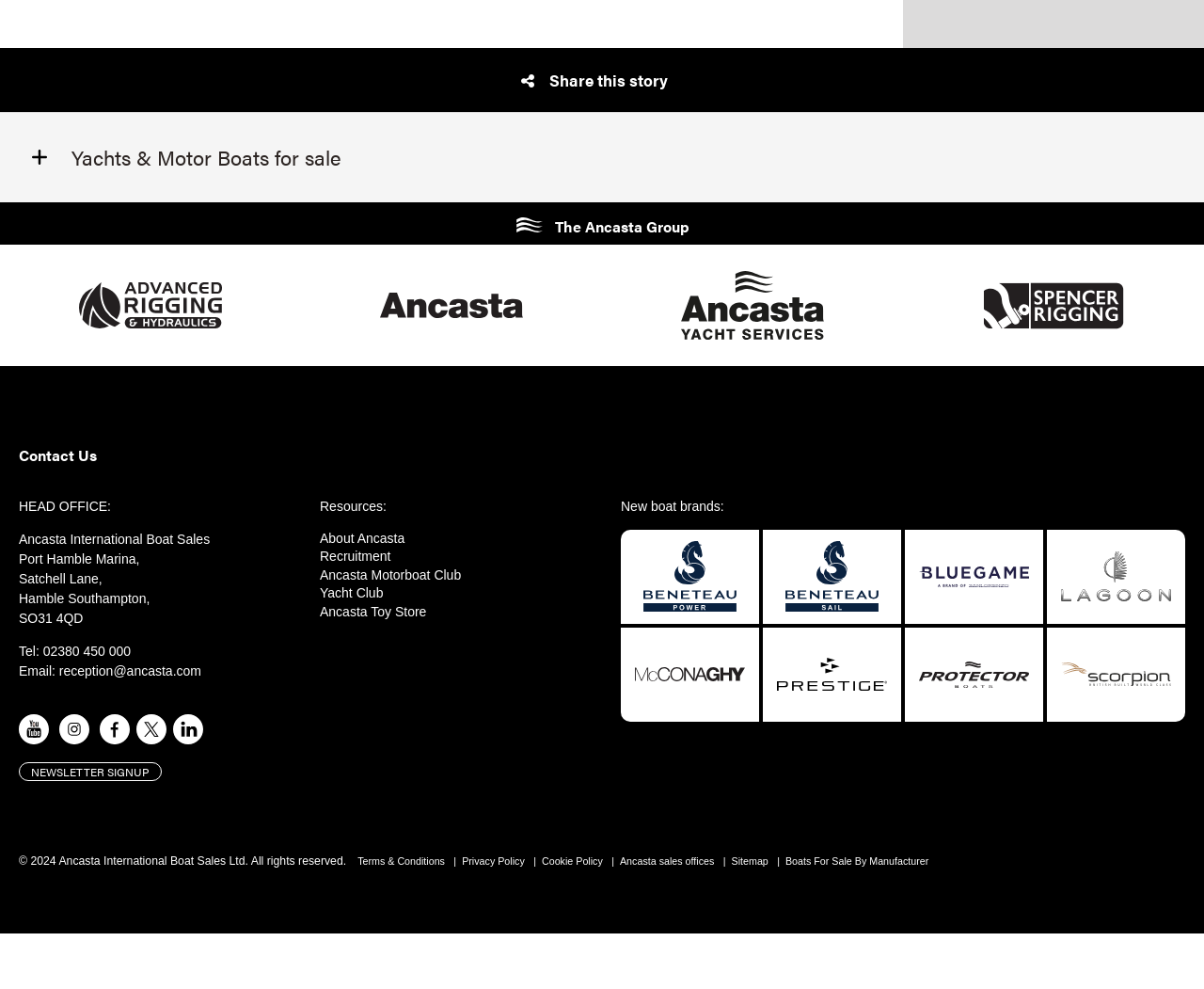Provide a one-word or brief phrase answer to the question:
What is the purpose of the 'Boat Condition' section?

To filter boats by condition